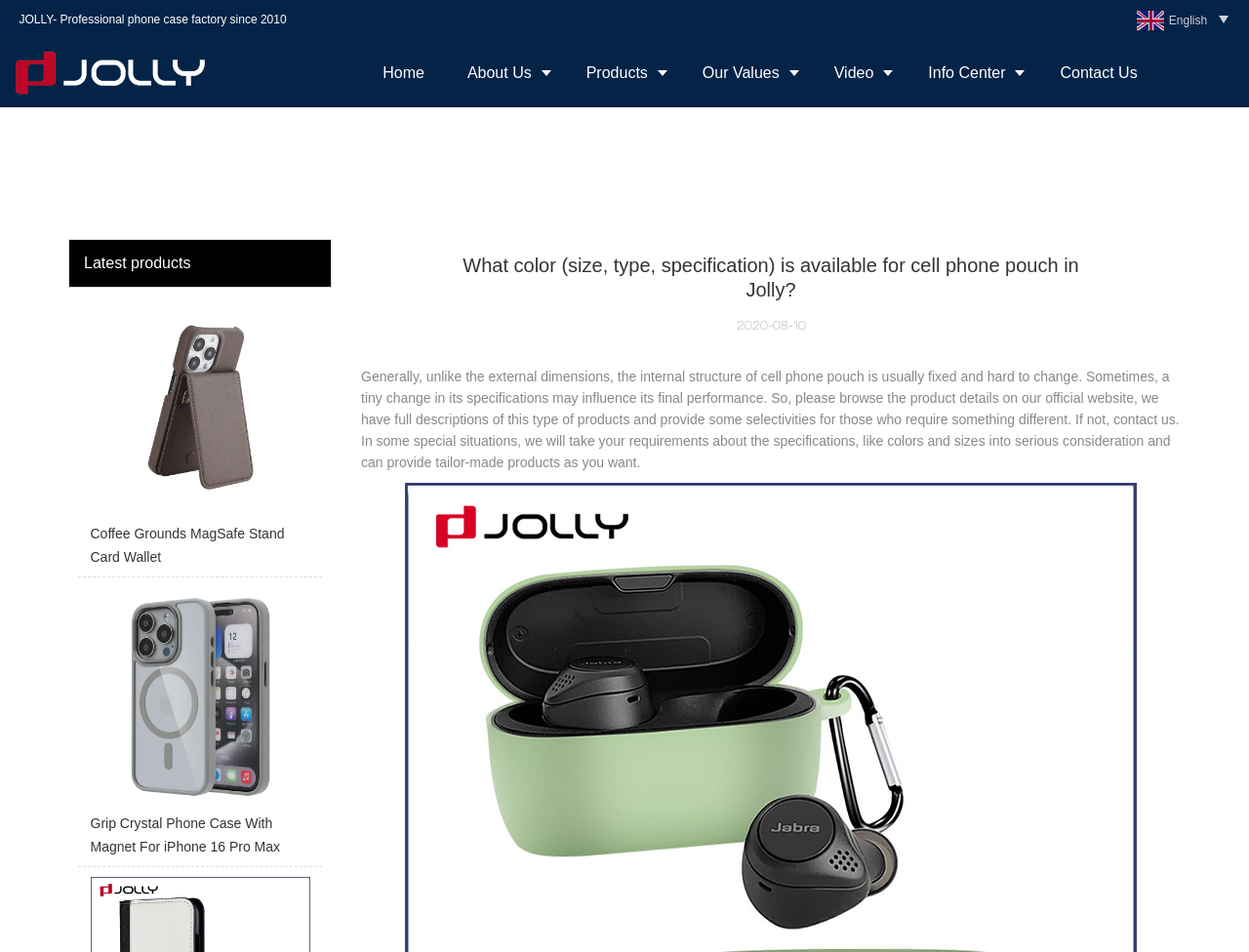What can customers do if they require special specifications?
Refer to the image and offer an in-depth and detailed answer to the question.

According to the webpage, if customers require special specifications, they can contact the company, as mentioned in the text 'If not, contact us. In some special situations, we will take your requirements about the specifications, like colors and sizes into serious consideration and can provide tailor-made products as you want.'